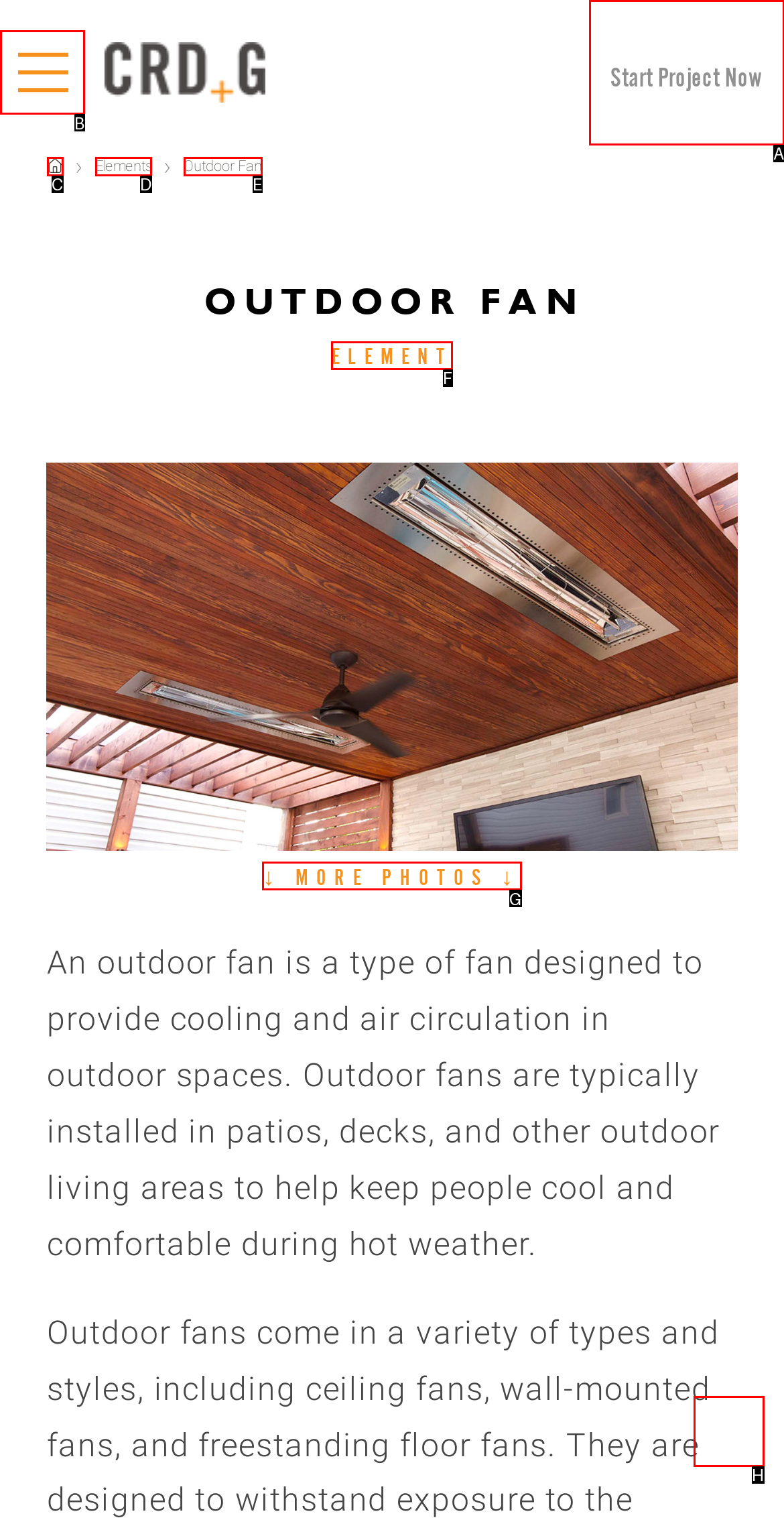Determine the letter of the UI element that will complete the task: Toggle the off-canvas content
Reply with the corresponding letter.

B